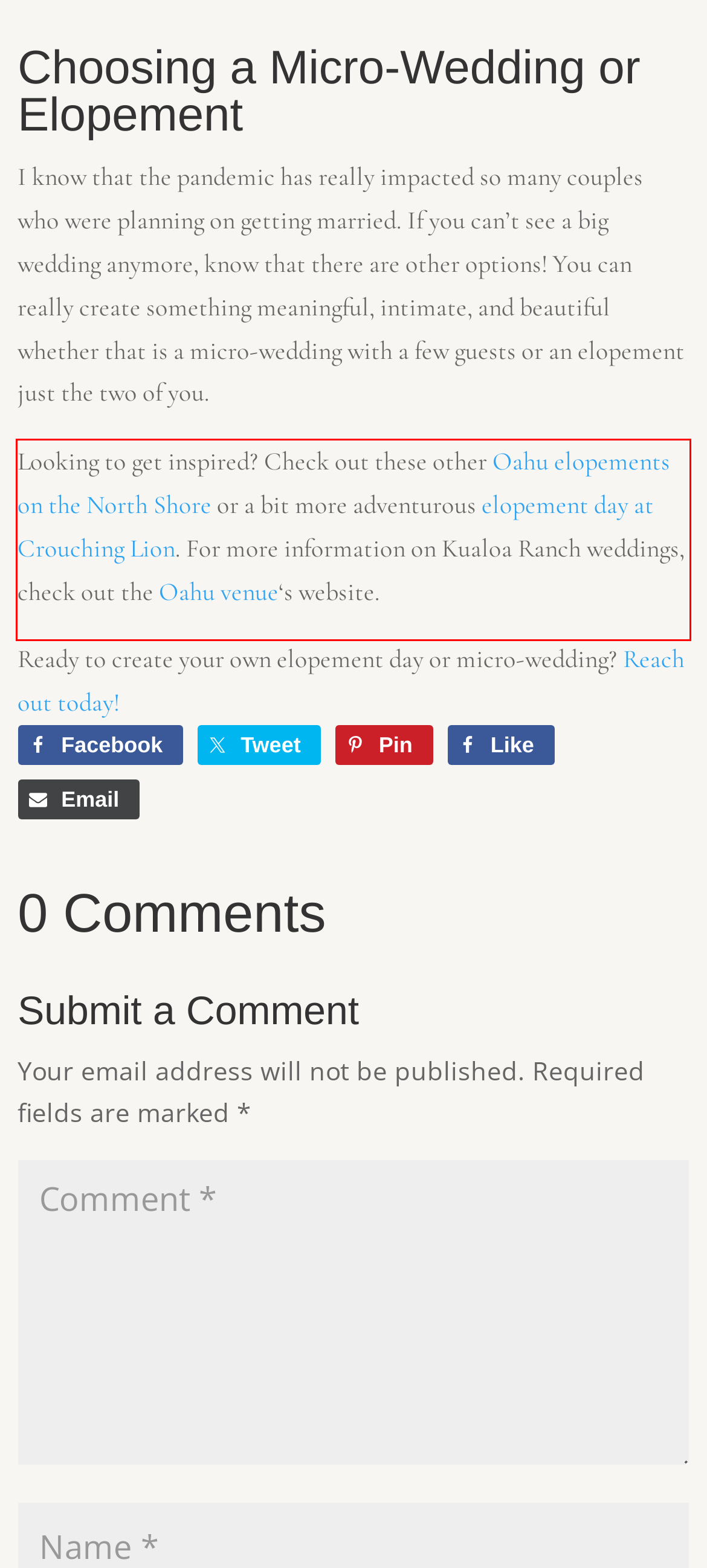You have a screenshot of a webpage with a red bounding box. Identify and extract the text content located inside the red bounding box.

Looking to get inspired? Check out these other Oahu elopements on the North Shore or a bit more adventurous elopement day at Crouching Lion. For more information on Kualoa Ranch weddings, check out the Oahu venue‘s website.